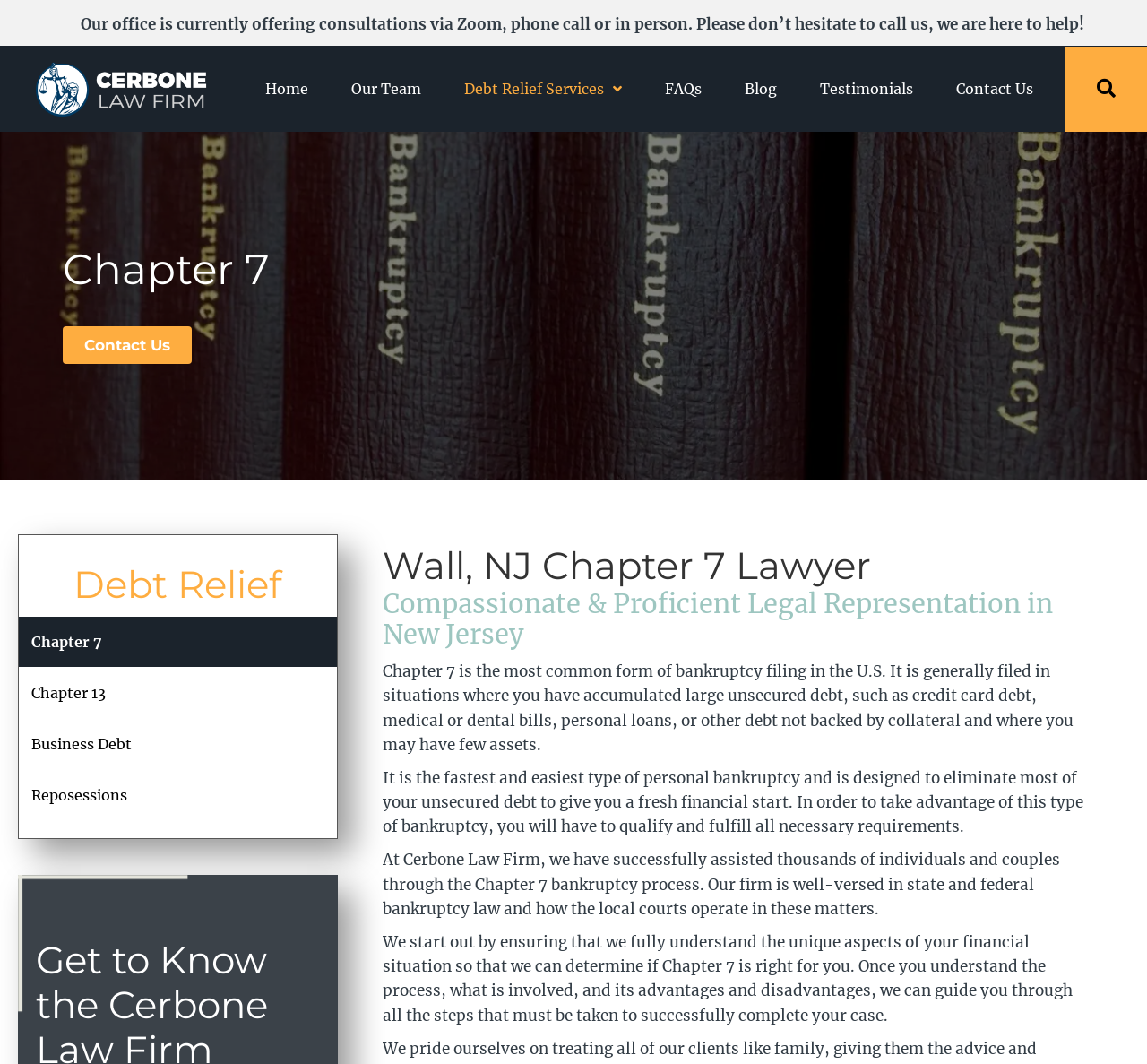Answer in one word or a short phrase: 
What is the benefit of working with Cerbone Law Firm?

They have successfully assisted thousands of individuals